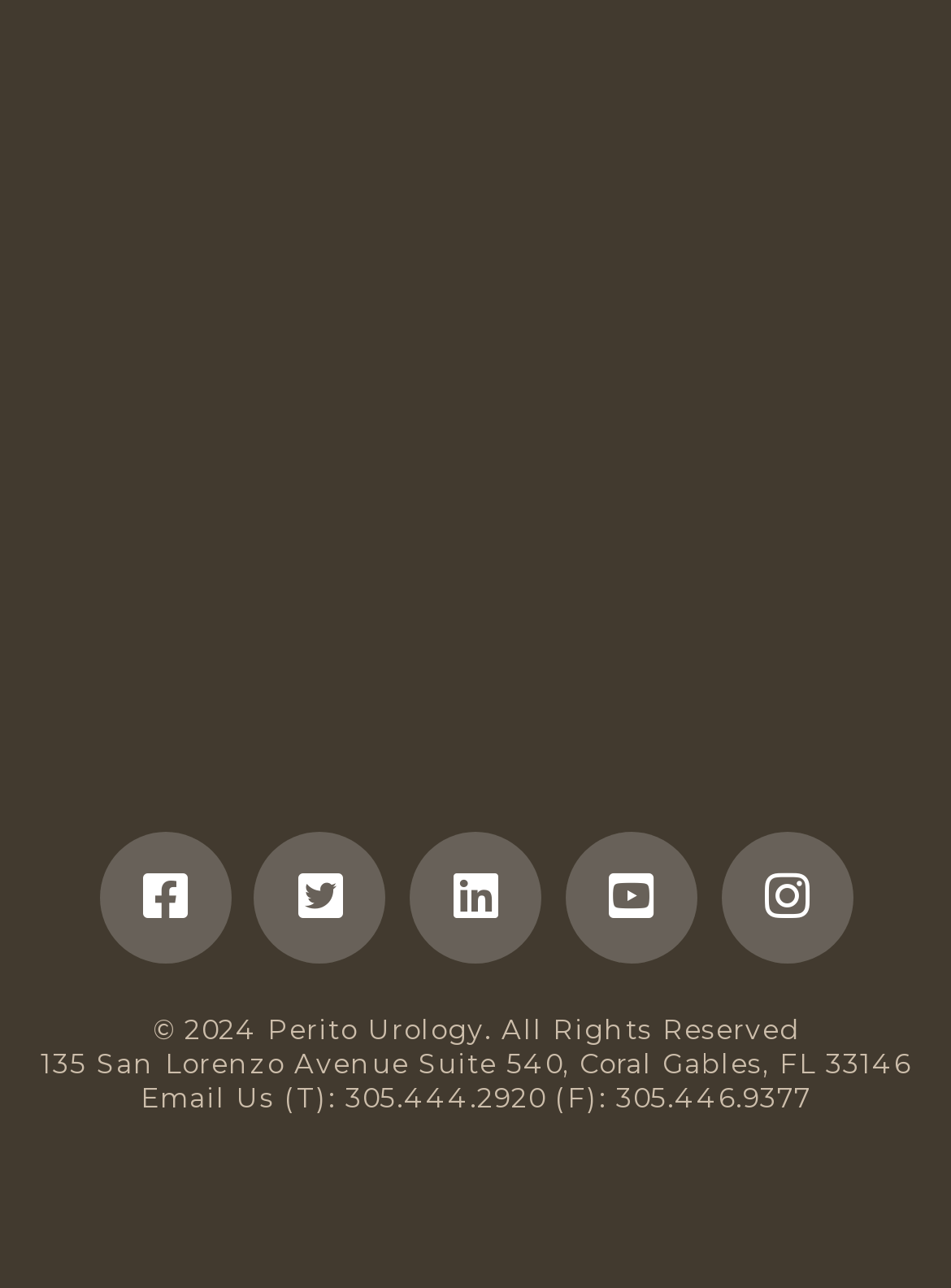Please provide a brief answer to the question using only one word or phrase: 
What is the copyright year of Perito Urology?

2024